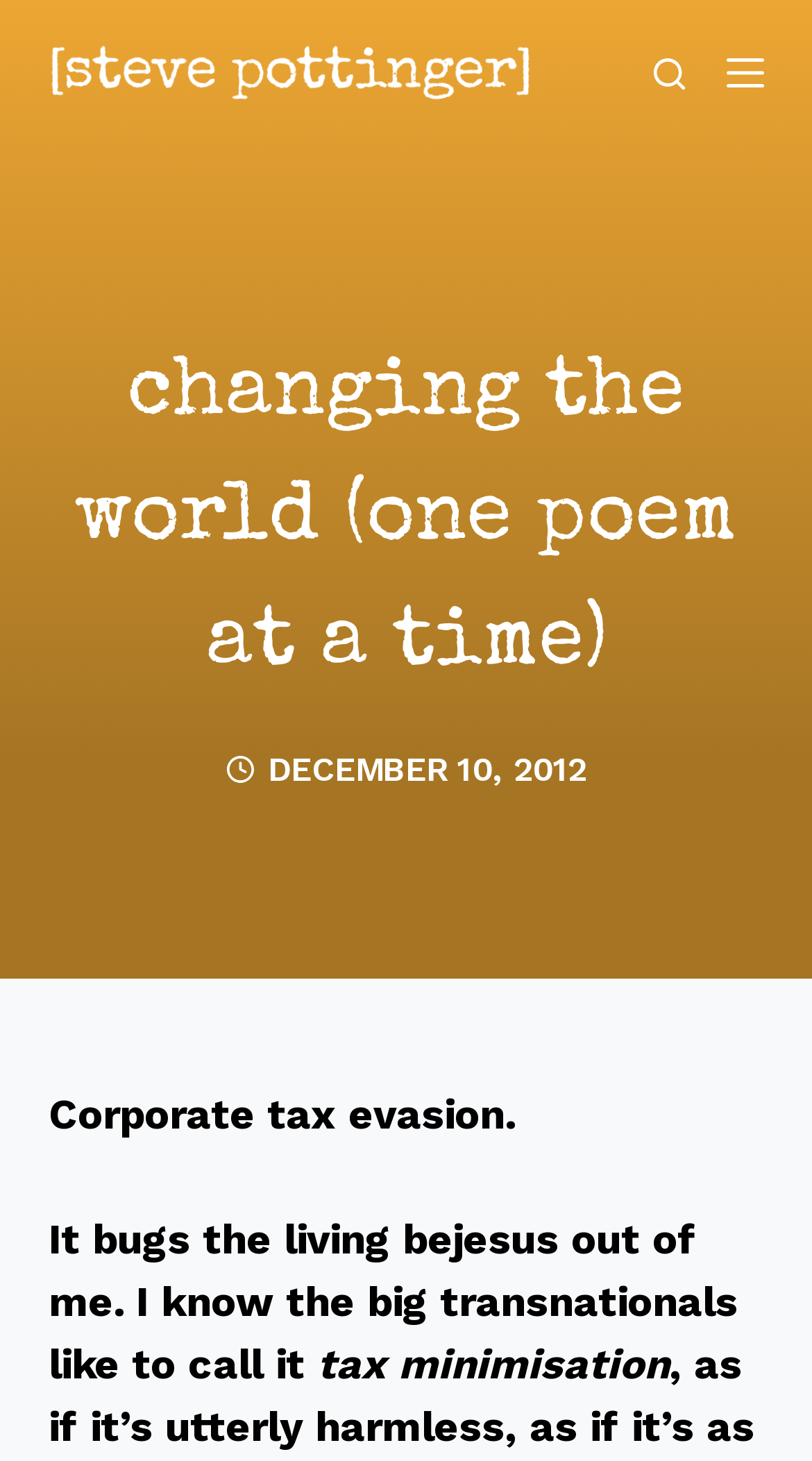Identify the bounding box for the UI element described as: "Skip to content". The coordinates should be four float numbers between 0 and 1, i.e., [left, top, right, bottom].

[0.0, 0.0, 0.103, 0.029]